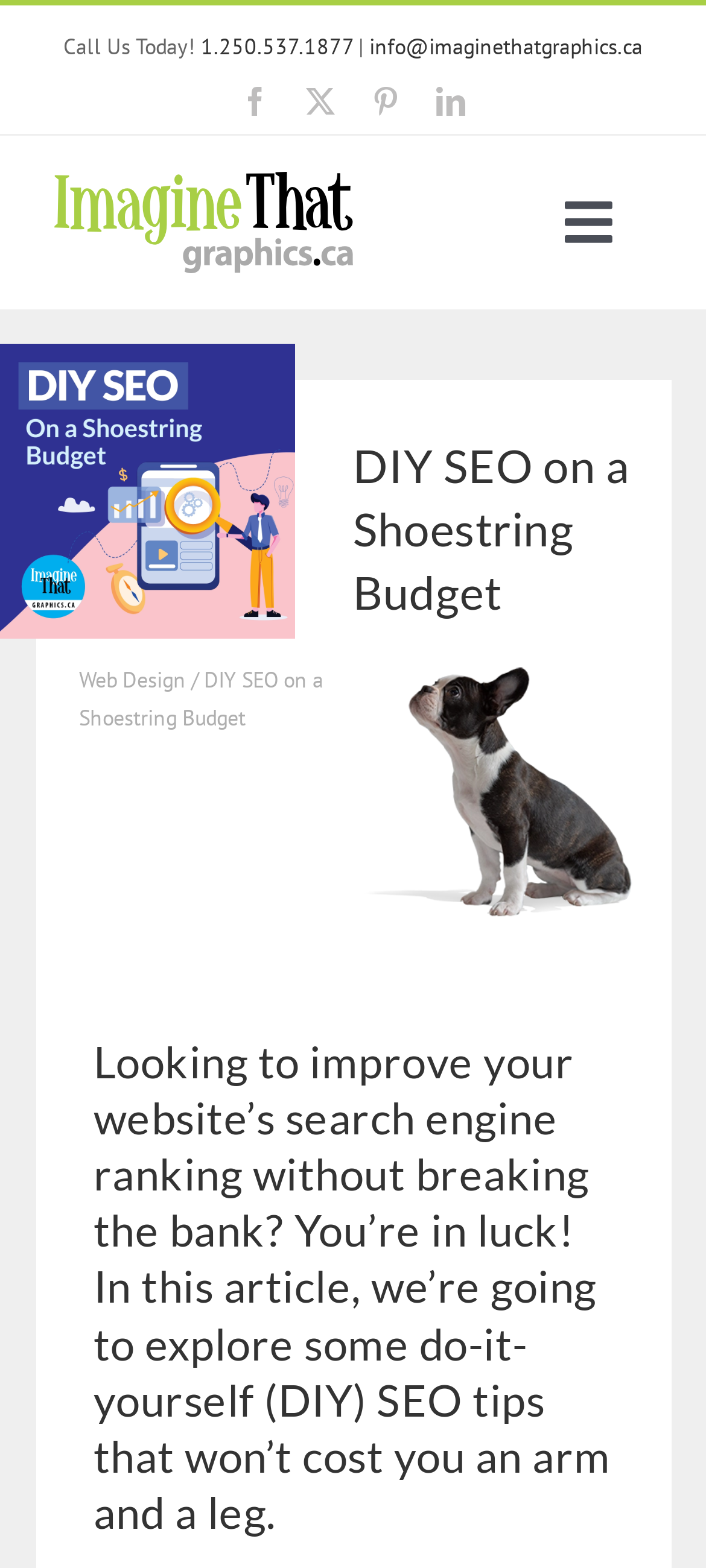Please find and generate the text of the main header of the webpage.

DIY SEO on a Shoestring Budget